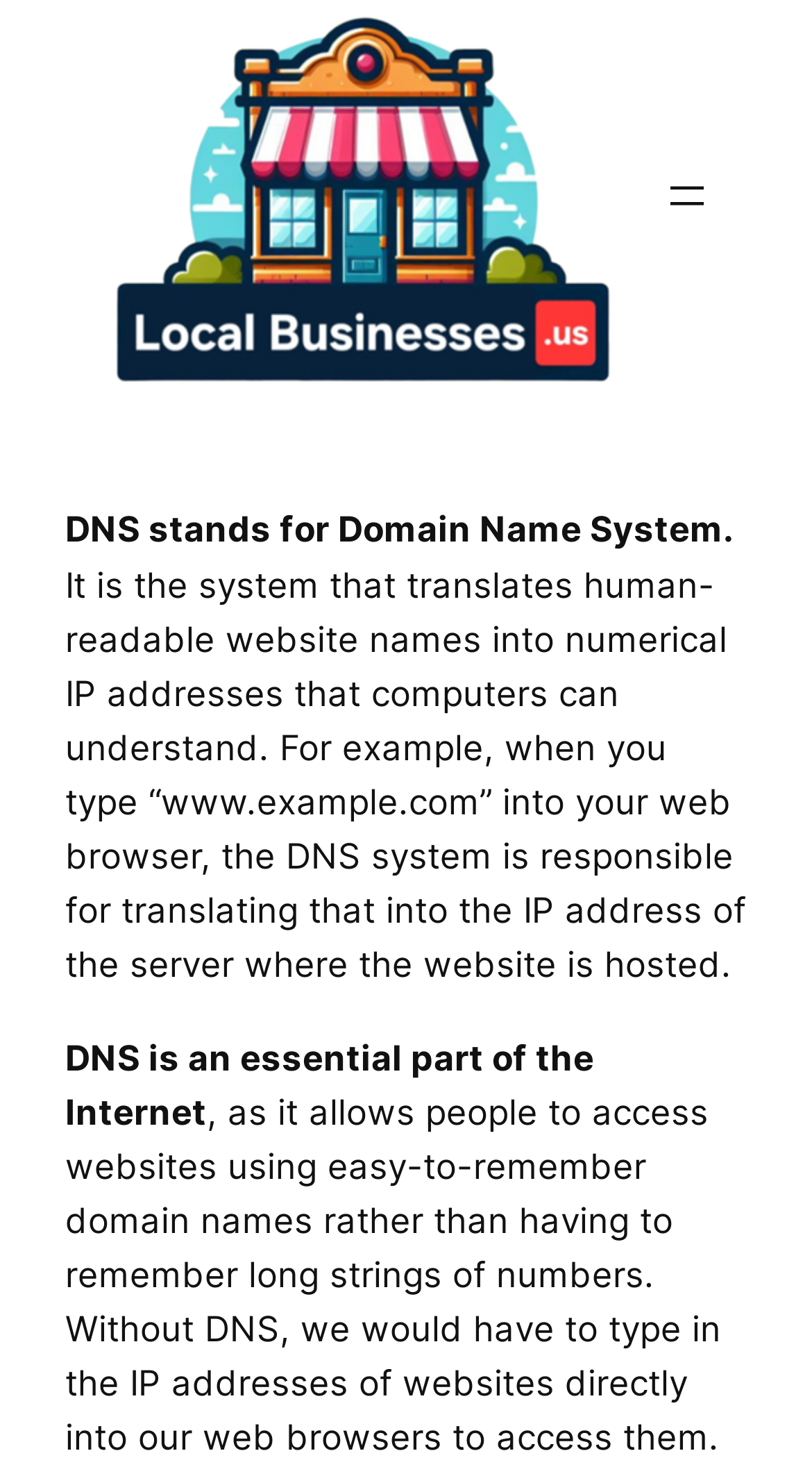Generate a comprehensive description of the webpage content.

The webpage is about DNS, which stands for Domain Name System. At the top of the page, there is a figure with a link to "Local Businesses" and an image with the same label, taking up most of the top section. Below this, there is a navigation section with a button to open a menu.

The main content of the page is divided into three paragraphs of text. The first paragraph explains that DNS is the system that translates human-readable website names into numerical IP addresses that computers can understand, providing an example of how it works. This paragraph is located near the top-left of the page.

The second paragraph is positioned below the first one, and it continues to explain the role of DNS in translating website names into IP addresses. This paragraph is slightly longer than the first one and takes up more vertical space.

The third paragraph is located at the bottom-left of the page and states that DNS is an essential part of the Internet, allowing people to access websites using easy-to-remember domain names rather than having to remember long strings of numbers.